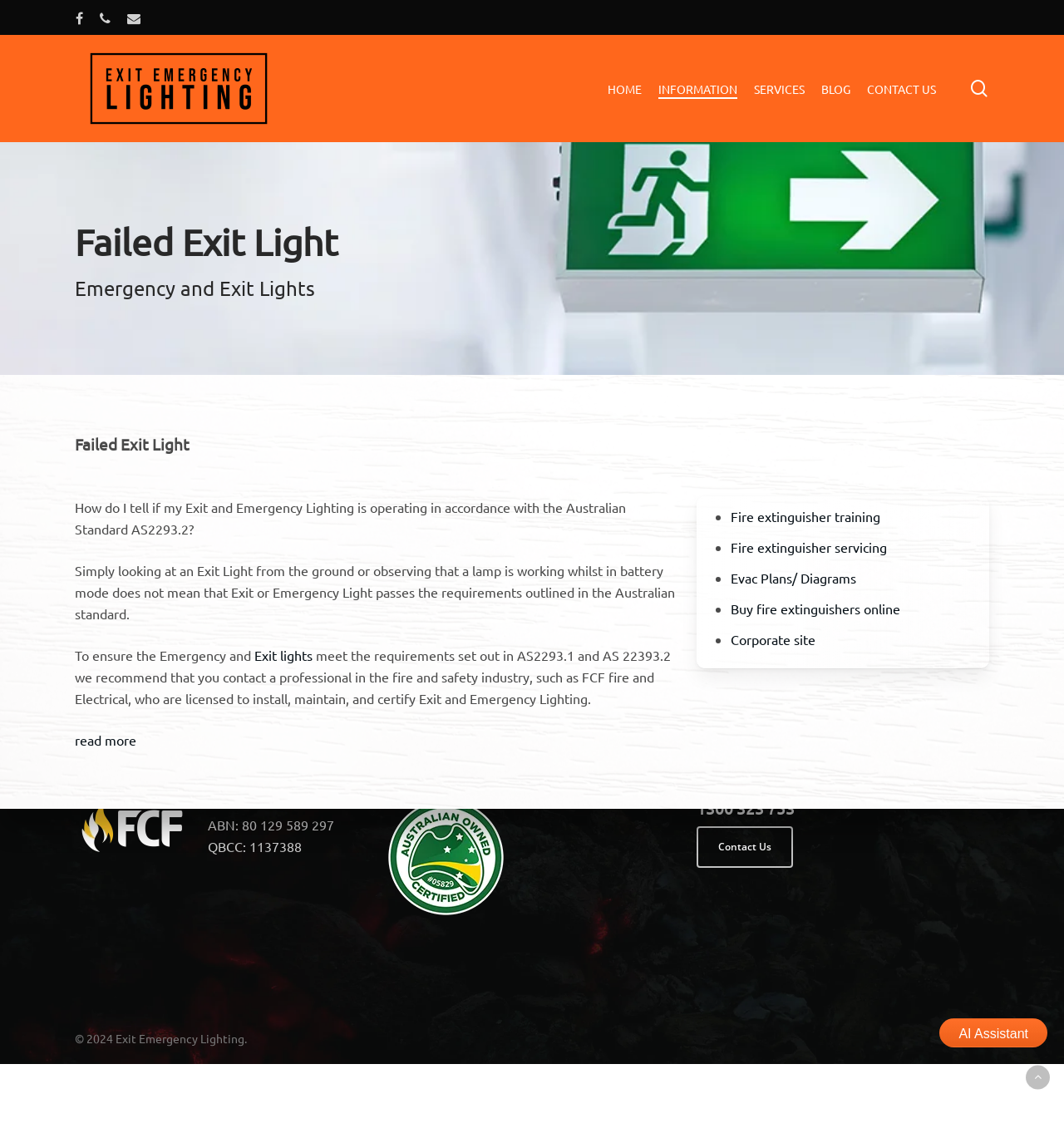Please provide the bounding box coordinates for the element that needs to be clicked to perform the following instruction: "Contact us". The coordinates should be given as four float numbers between 0 and 1, i.e., [left, top, right, bottom].

[0.815, 0.07, 0.88, 0.085]